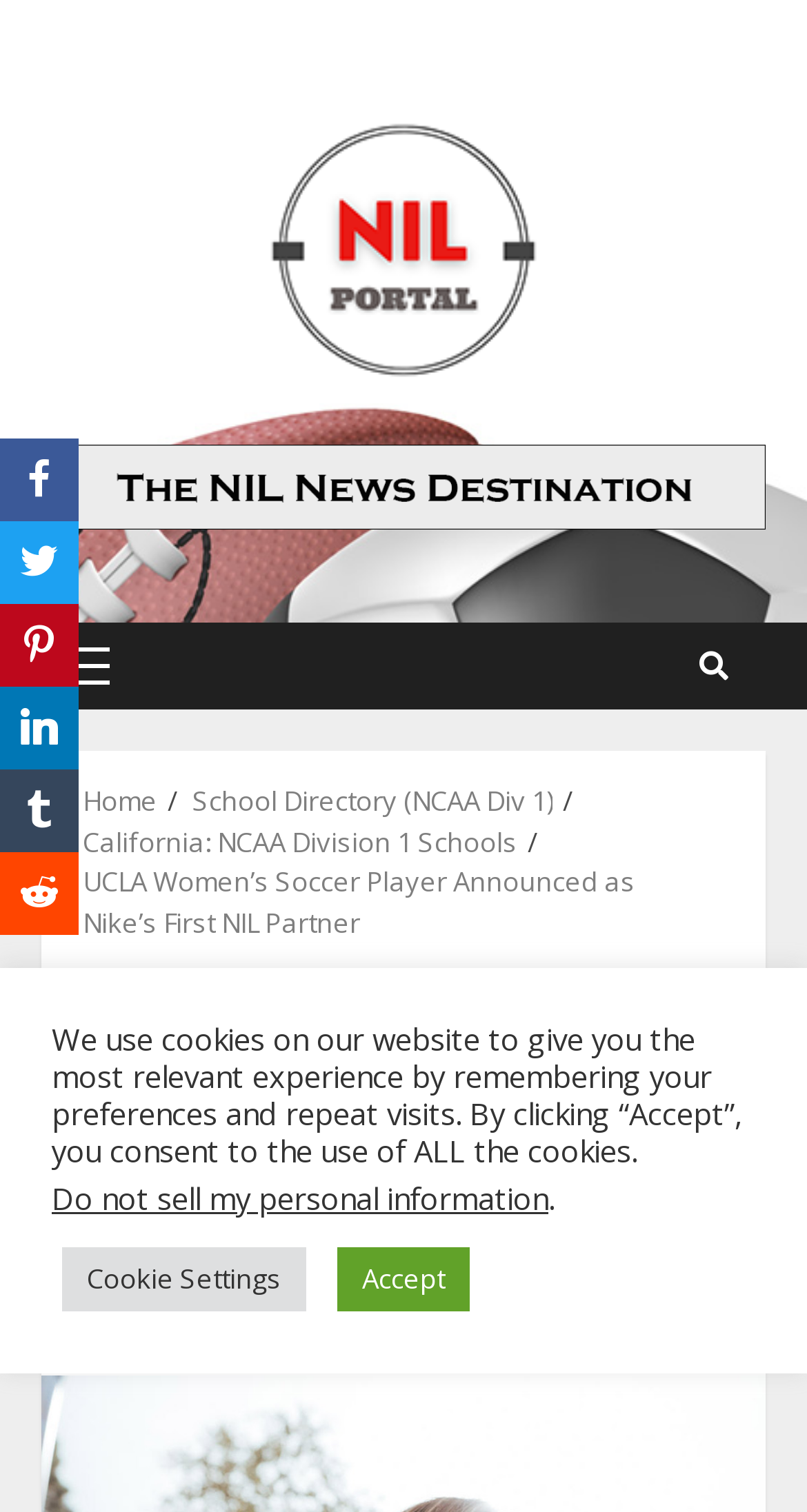What is the date of the article?
Look at the screenshot and respond with one word or a short phrase.

December 14, 2021